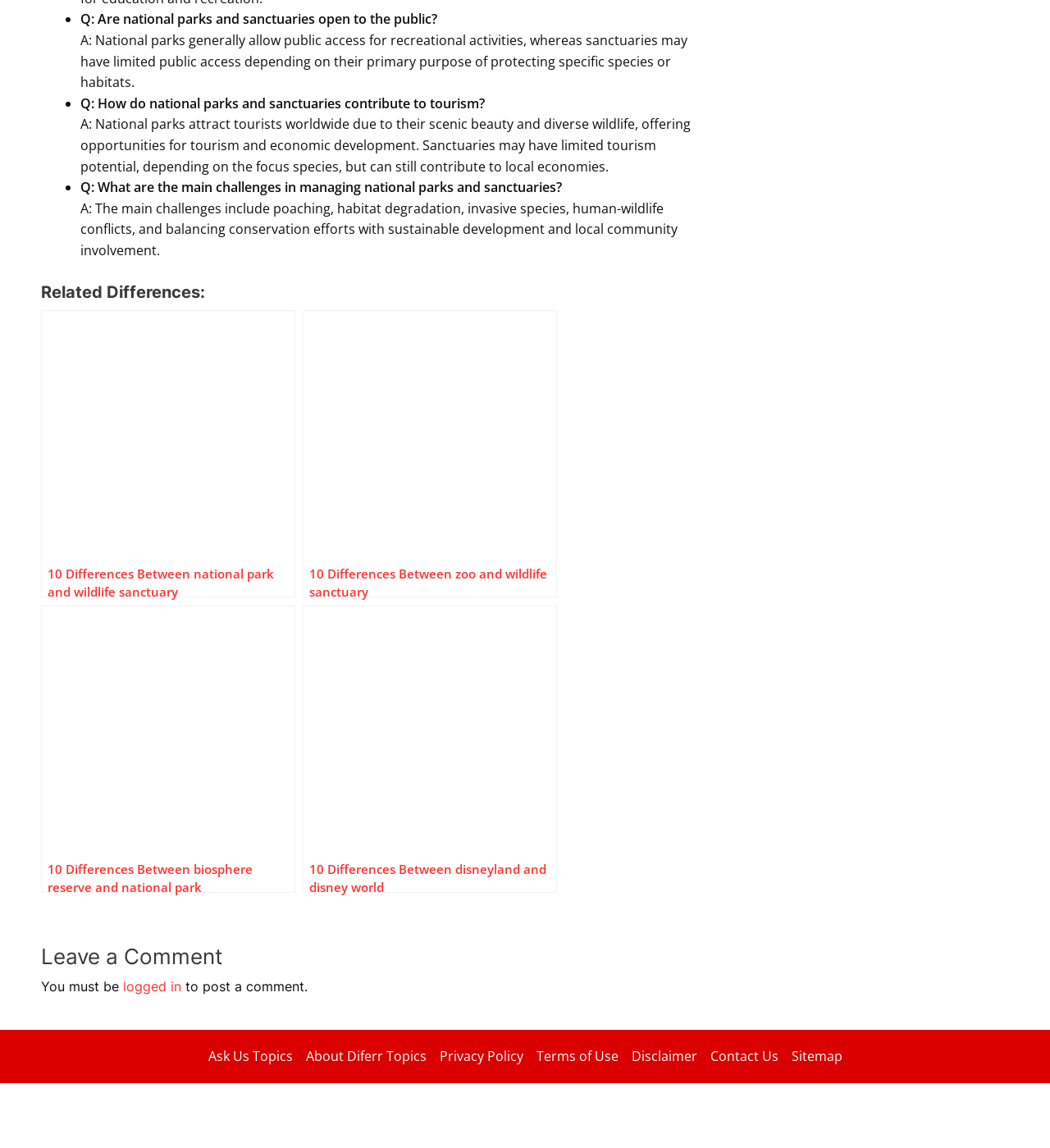Find the bounding box coordinates for the HTML element described as: "Disclaimer". The coordinates should consist of four float values between 0 and 1, i.e., [left, top, right, bottom].

[0.595, 0.911, 0.67, 0.93]